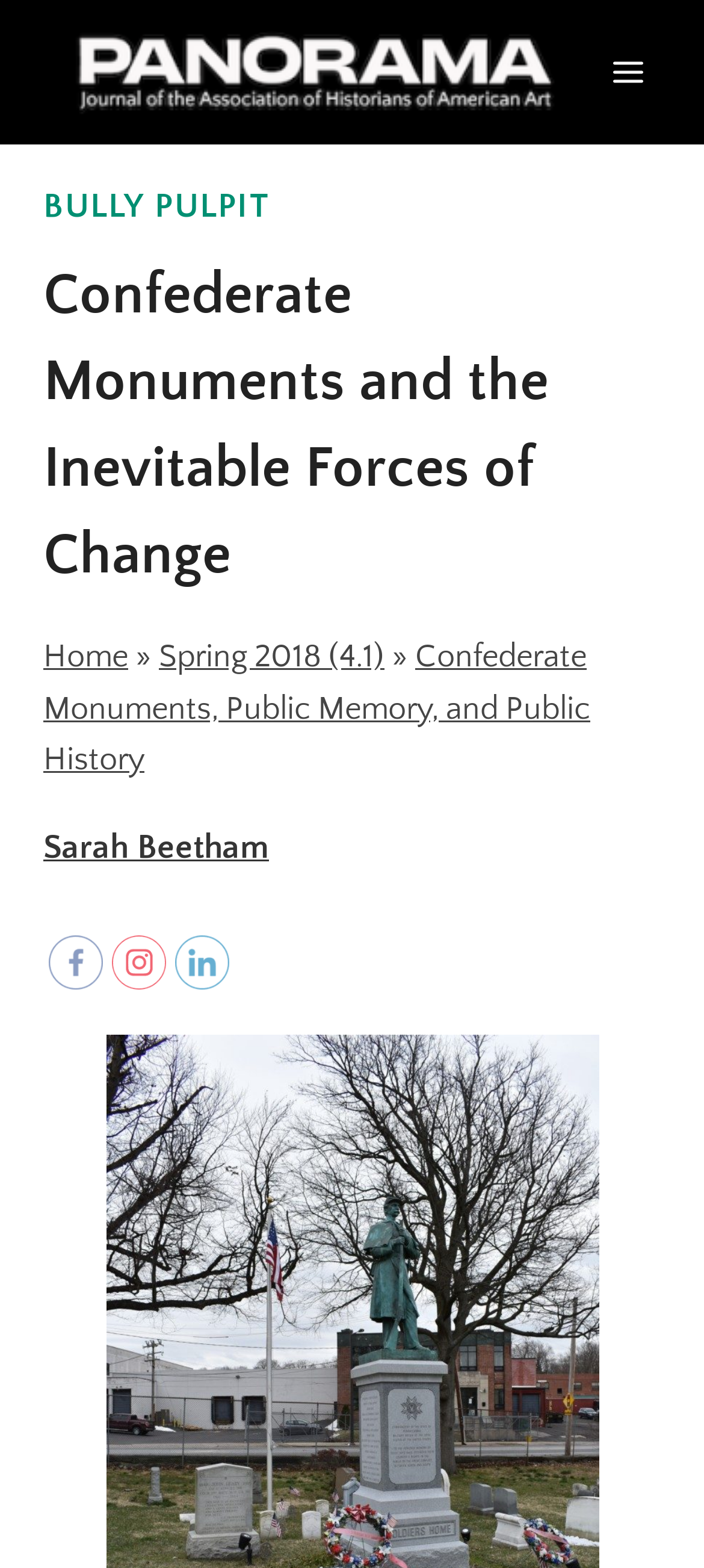Based on the image, give a detailed response to the question: How many social media links are present?

The social media links are located at the bottom of the webpage, and they are Facebook, Instagram, and LinkedIn, which can be identified by their respective icons.